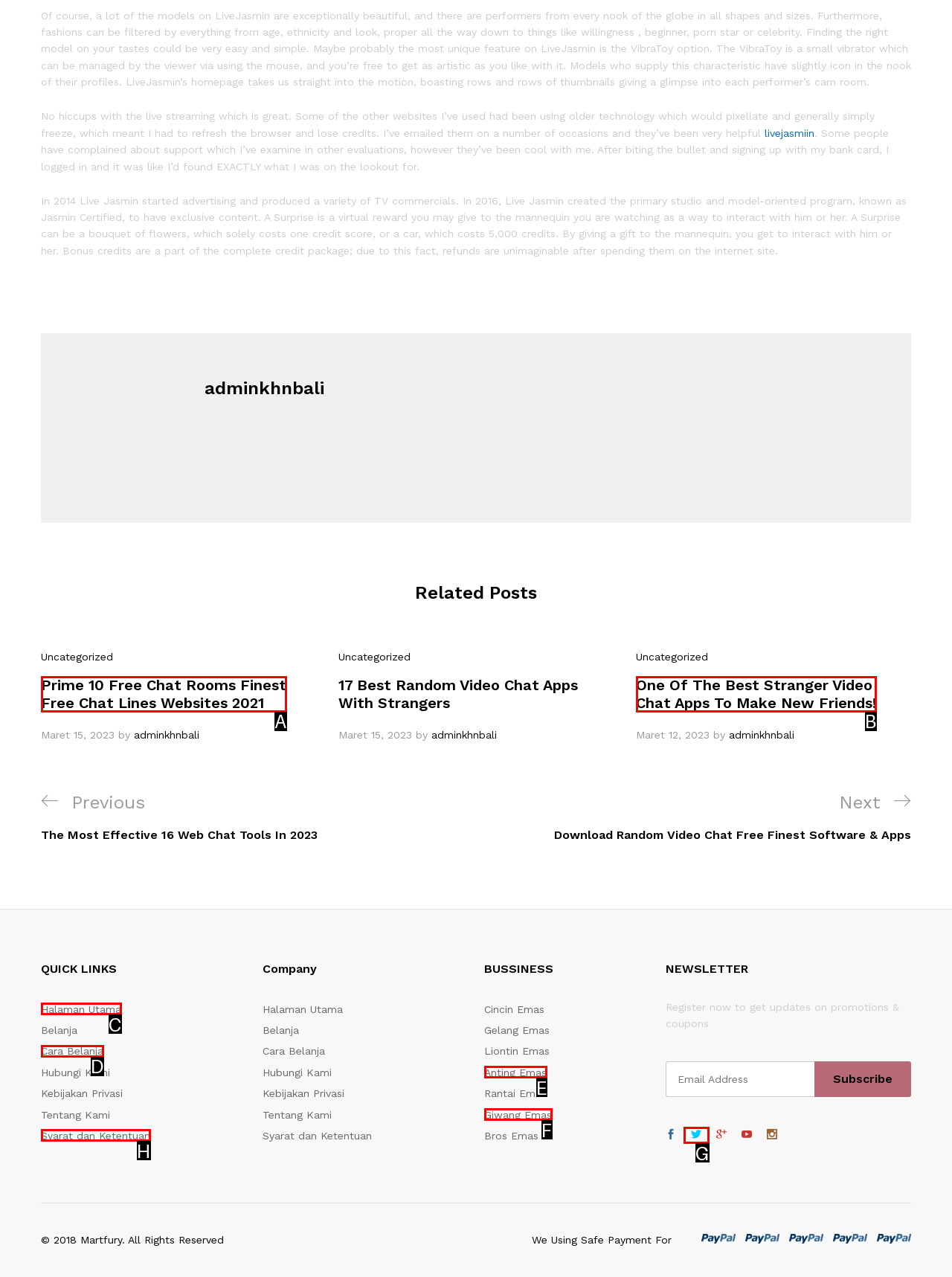Given the description: title="Twitter", identify the HTML element that fits best. Respond with the letter of the correct option from the choices.

G